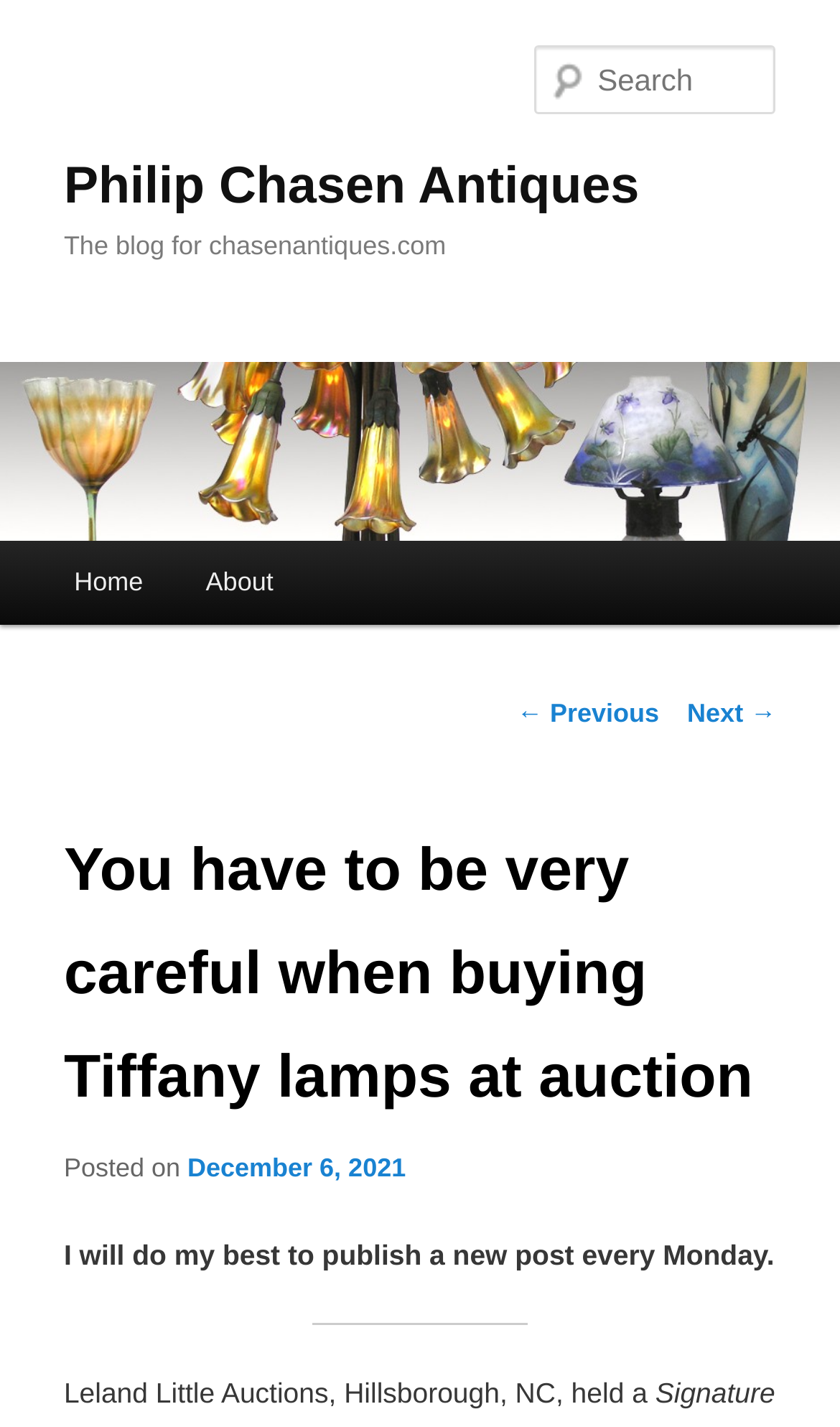Identify the bounding box of the HTML element described here: "Home". Provide the coordinates as four float numbers between 0 and 1: [left, top, right, bottom].

[0.051, 0.378, 0.208, 0.439]